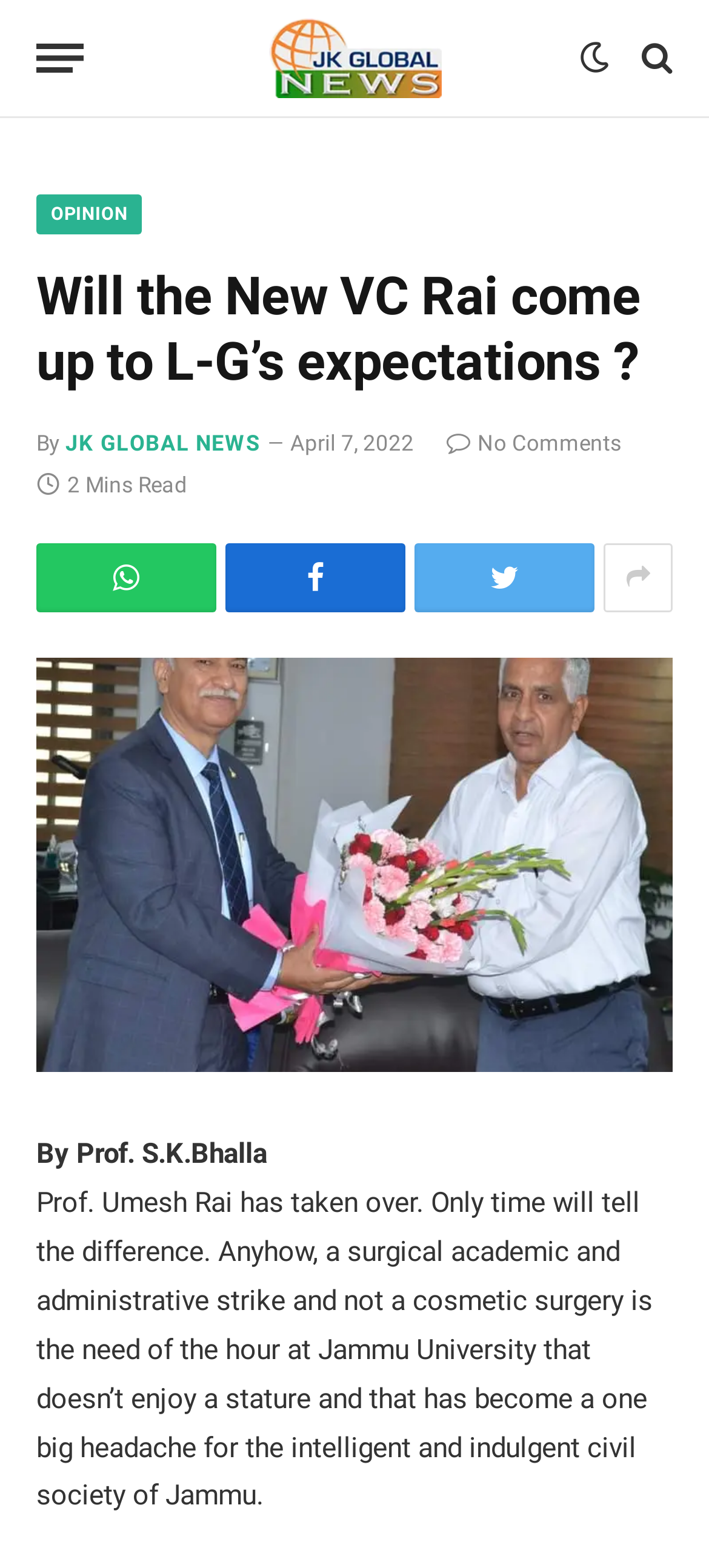From the element description: "Twitter", extract the bounding box coordinates of the UI element. The coordinates should be expressed as four float numbers between 0 and 1, in the order [left, top, right, bottom].

[0.585, 0.346, 0.838, 0.39]